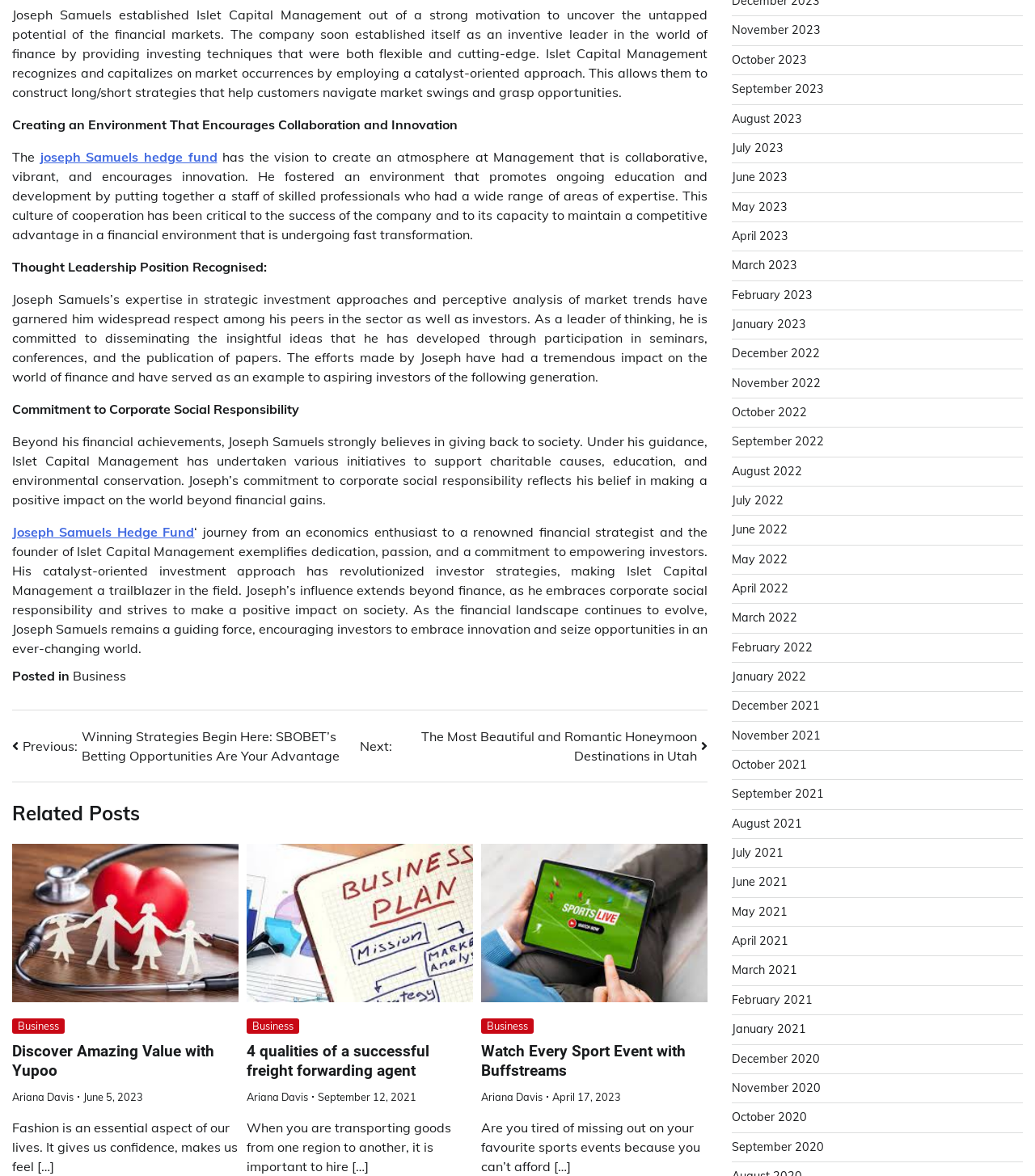Please determine the bounding box coordinates of the section I need to click to accomplish this instruction: "Read 'Creating an Environment That Encourages Collaboration and Innovation'".

[0.012, 0.099, 0.442, 0.113]